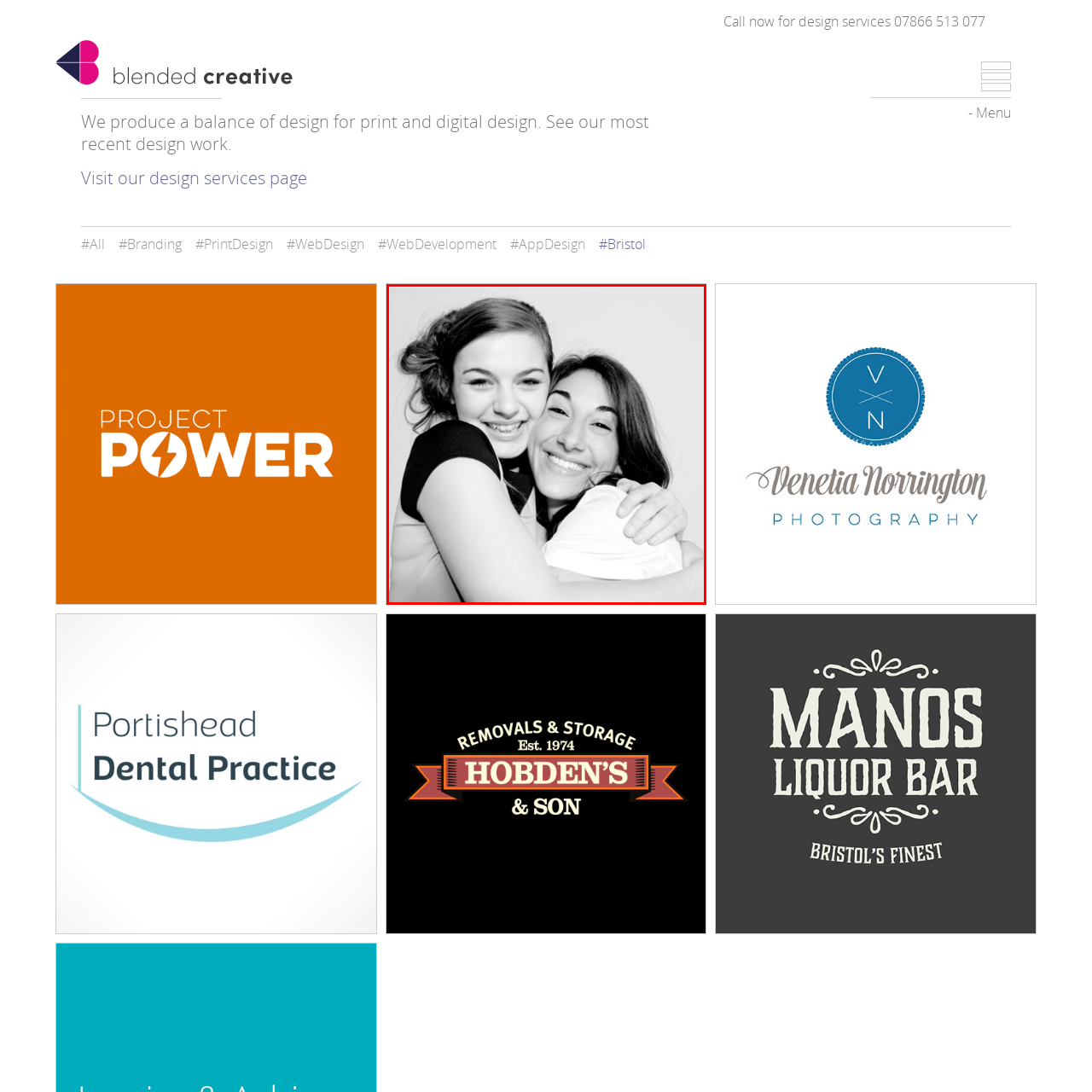Check the area bordered by the red box and provide a single word or phrase as the answer to the question: What is the color of the second woman's hair?

dark